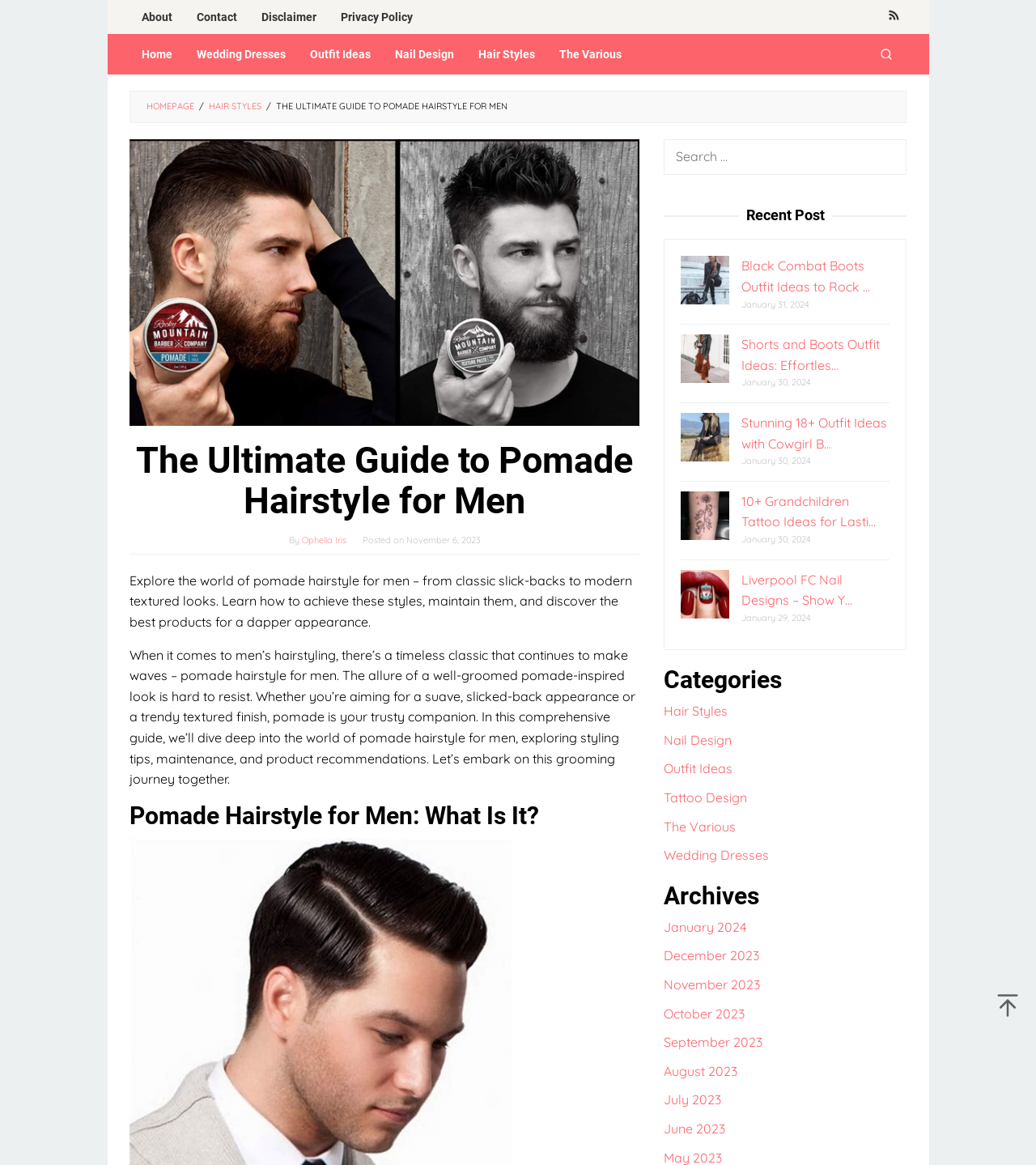Respond to the following question with a brief word or phrase:
What is the main topic of this webpage?

Pomade hairstyle for men